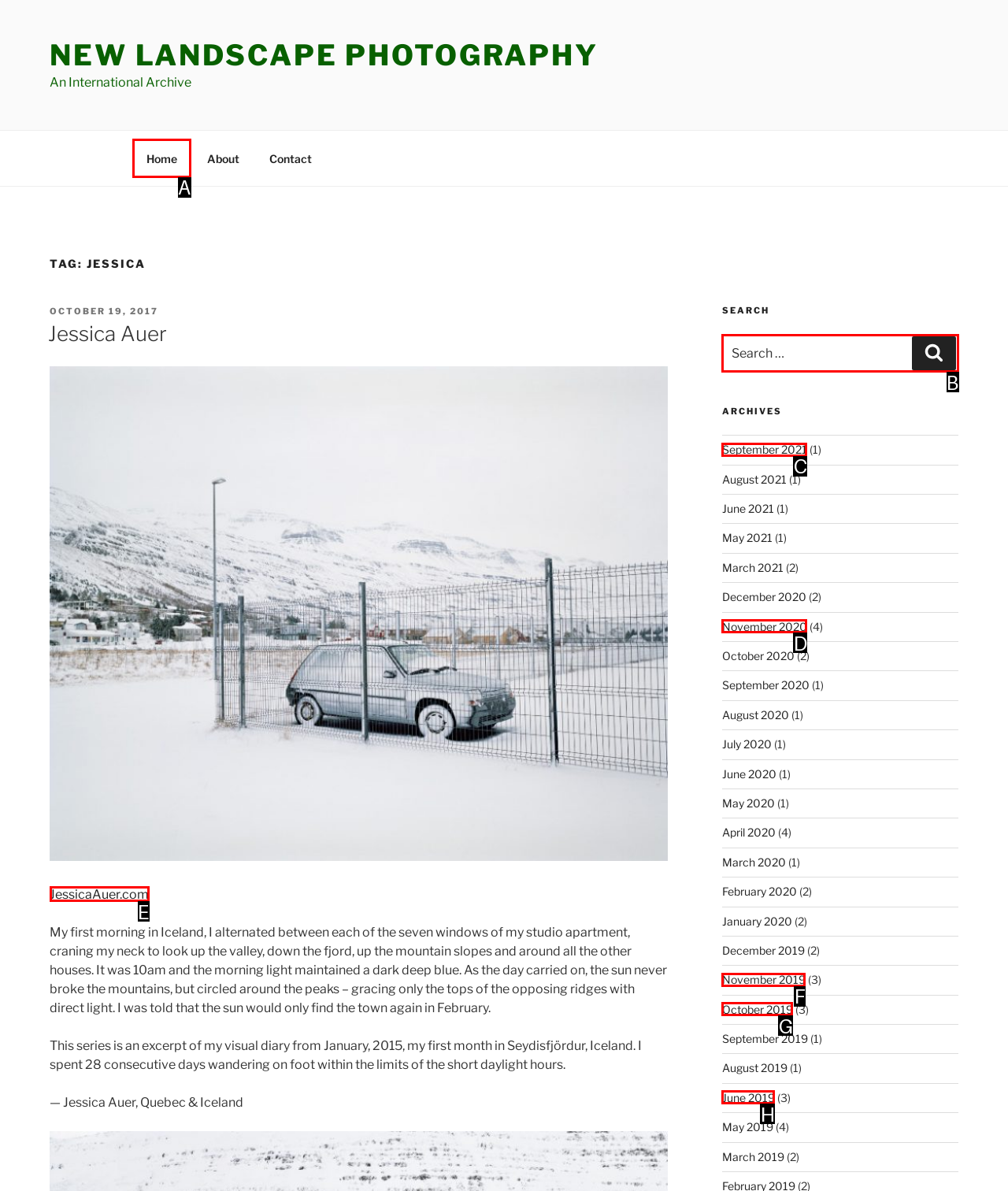Select the HTML element that corresponds to the description: Home. Answer with the letter of the matching option directly from the choices given.

A